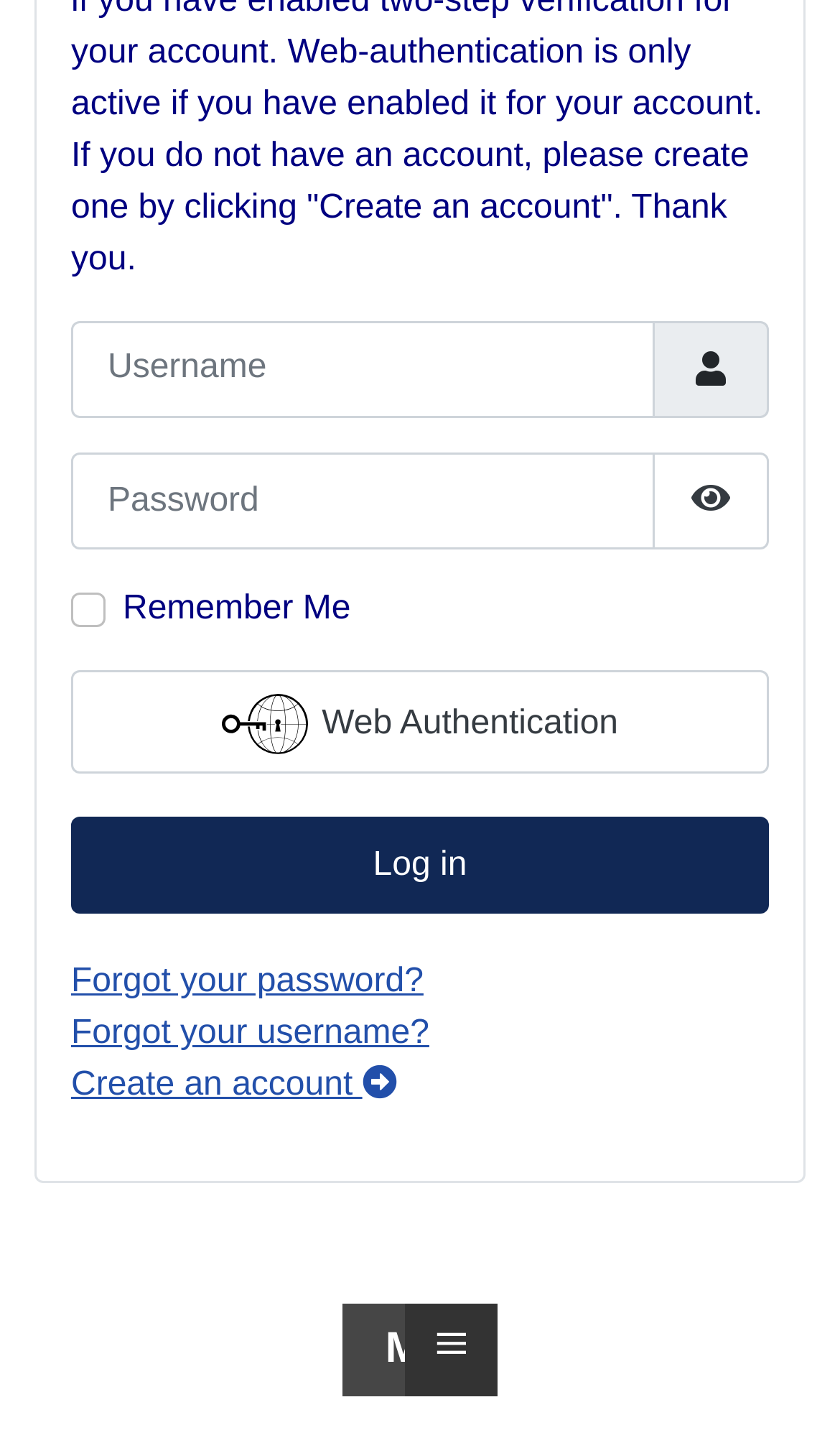Find the bounding box coordinates of the element's region that should be clicked in order to follow the given instruction: "Check remember me". The coordinates should consist of four float numbers between 0 and 1, i.e., [left, top, right, bottom].

[0.085, 0.411, 0.126, 0.435]